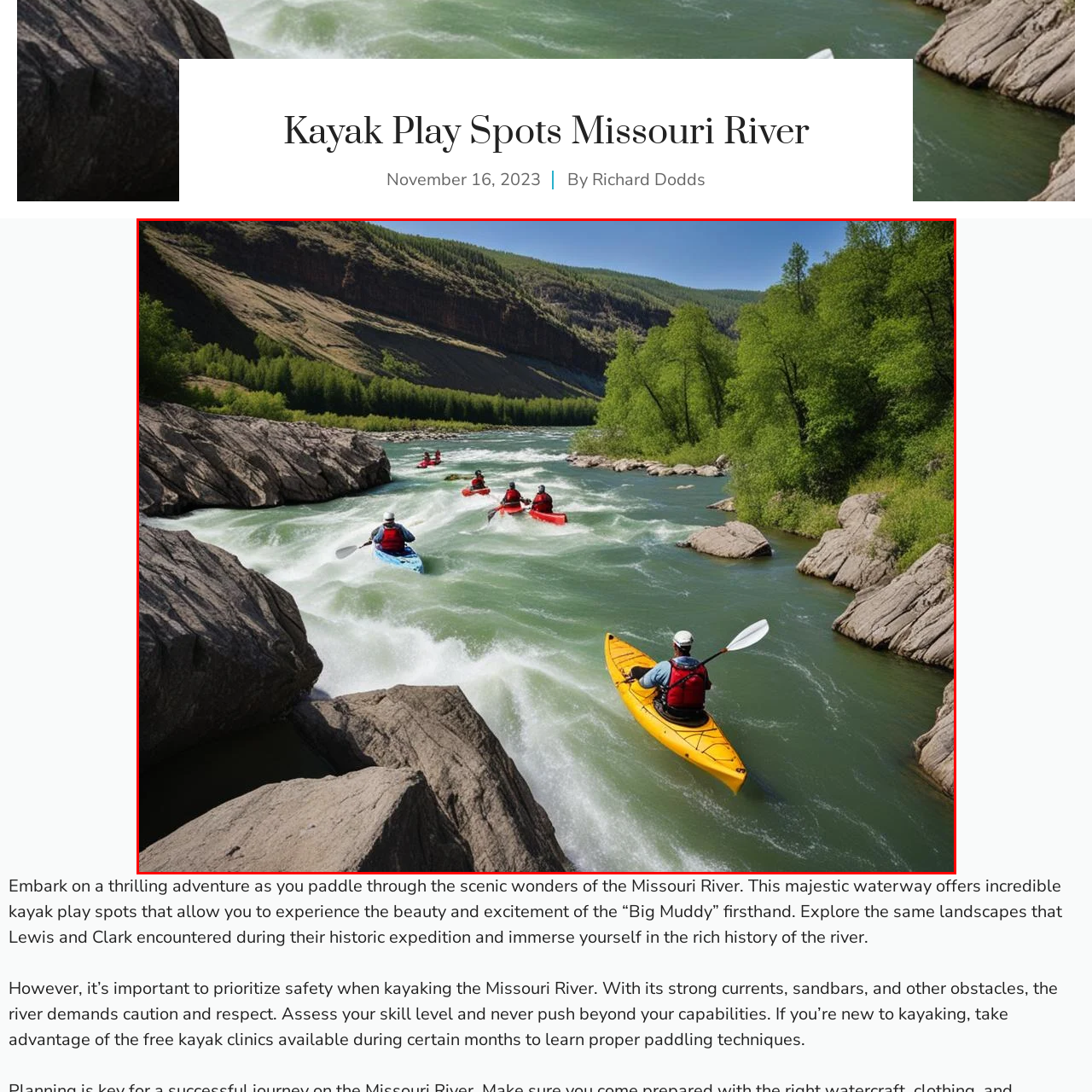What is the historical significance of the river?
Carefully examine the image highlighted by the red bounding box and provide a detailed answer to the question.

The caption states that the river's rich historical significance is due to it being a path once taken by explorers like Lewis and Clark, implying that the river has a significant historical importance.